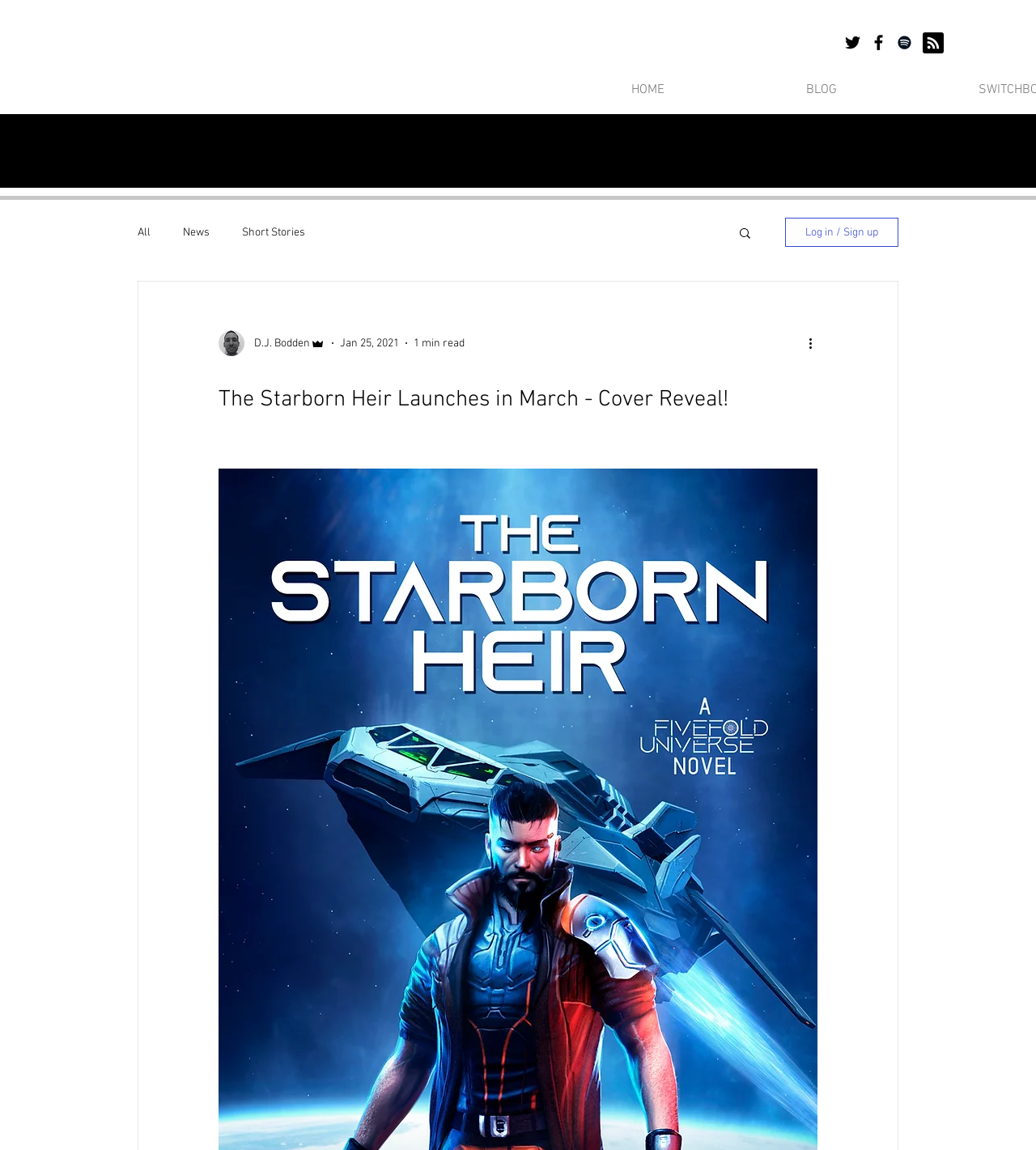Determine the bounding box coordinates of the target area to click to execute the following instruction: "Click on the author's name."

None